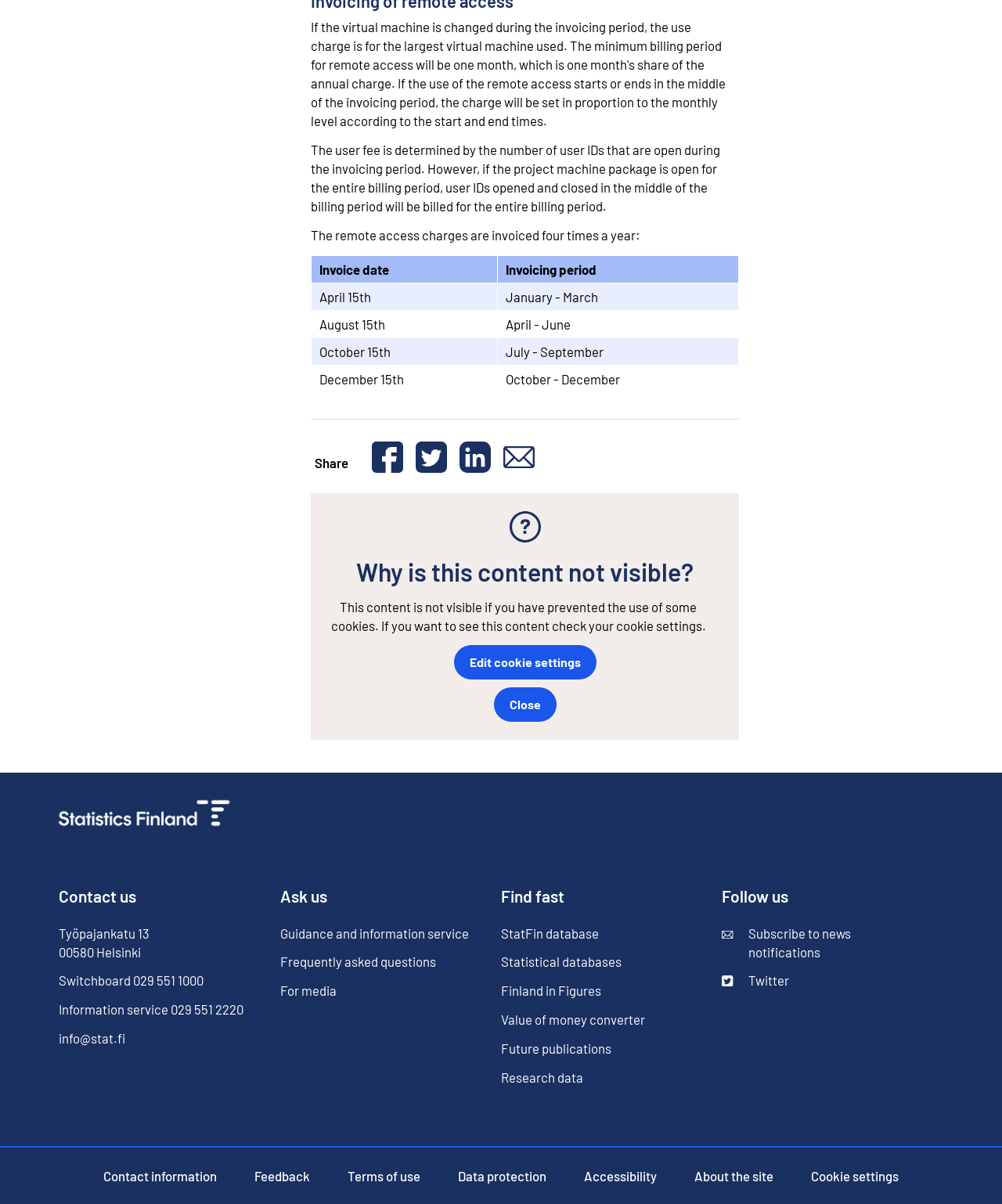Given the description of a UI element: "Information service 029 551 2220", identify the bounding box coordinates of the matching element in the webpage screenshot.

[0.059, 0.83, 0.254, 0.854]